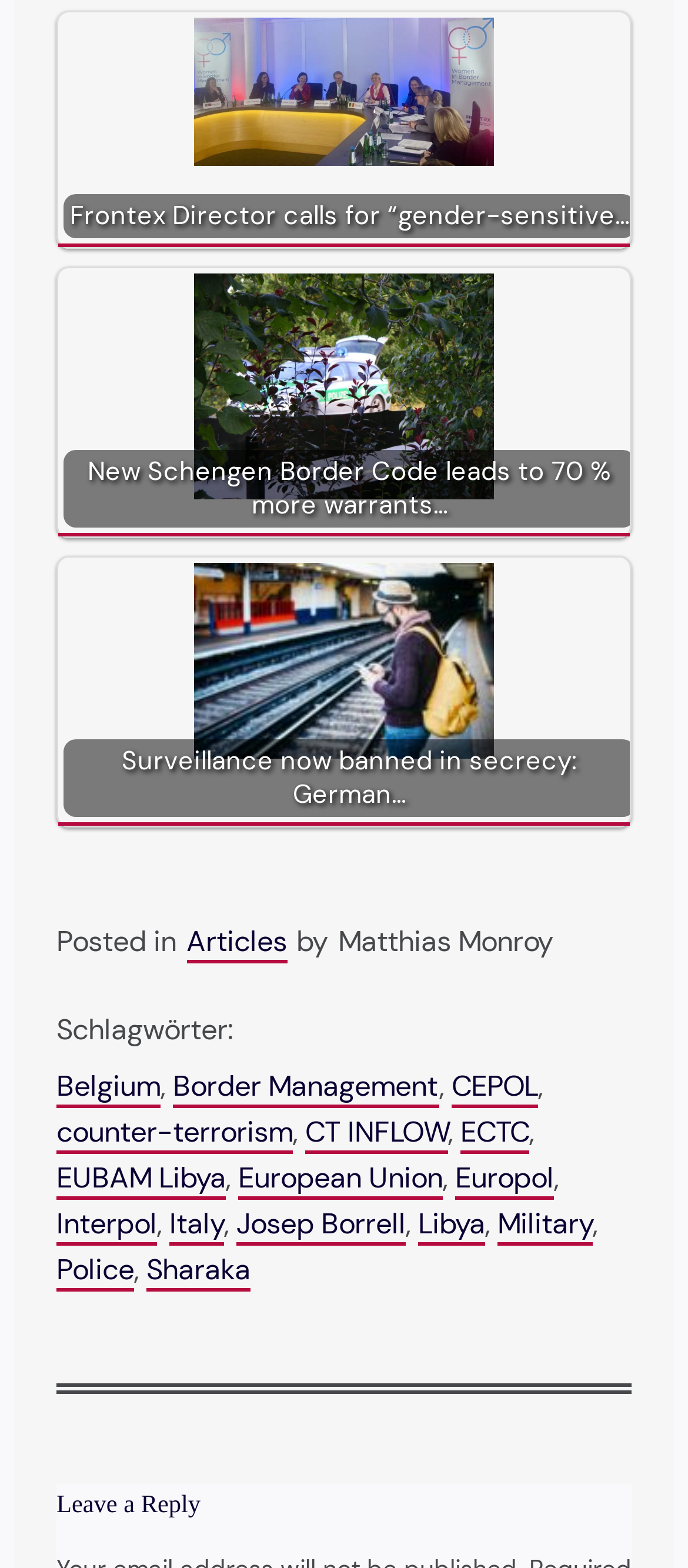Using the image as a reference, answer the following question in as much detail as possible:
Who is the author of the article?

I found the text 'by' followed by the name 'Matthias Monroy', which indicates that Matthias Monroy is the author of the article.